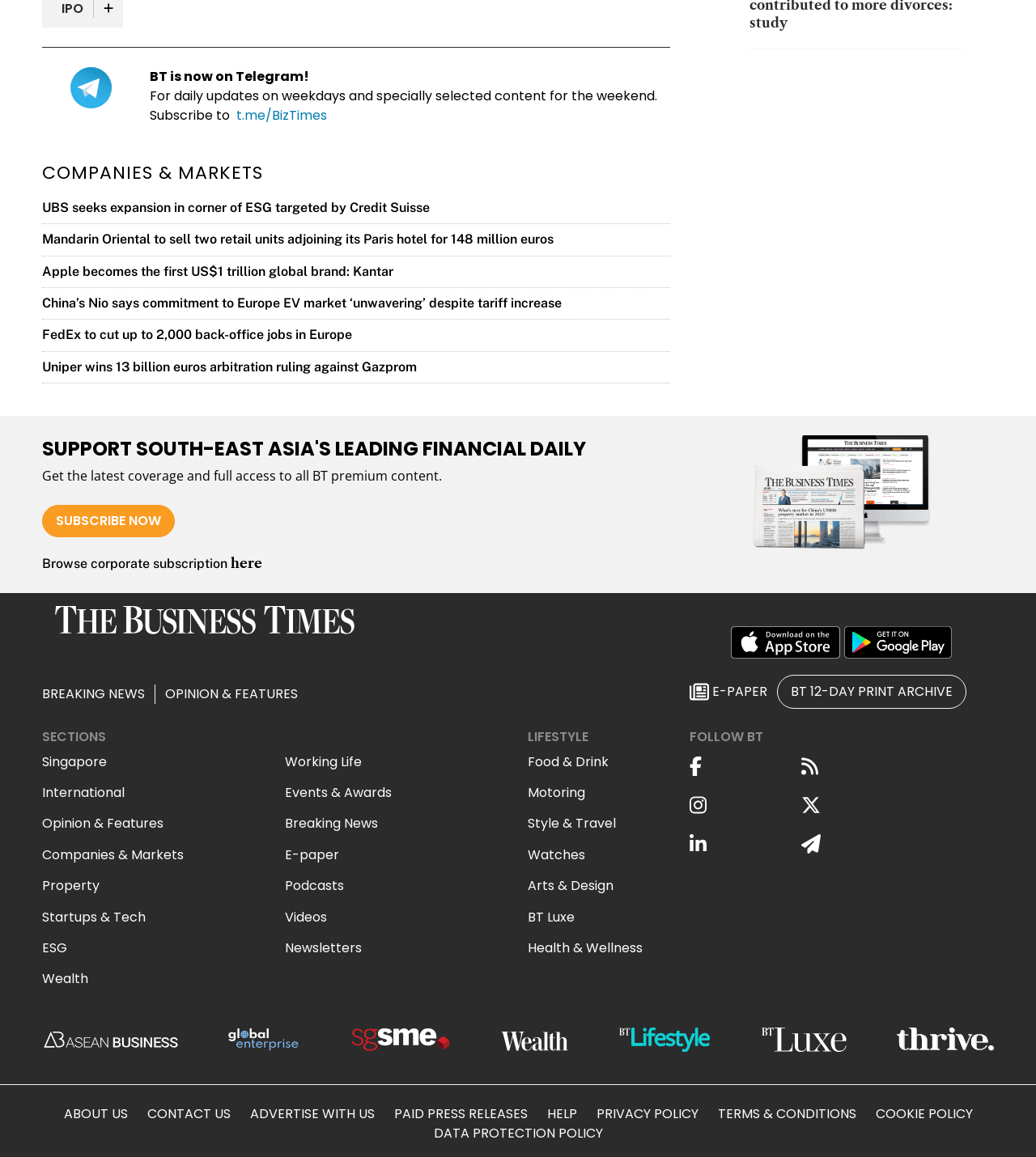Please identify the bounding box coordinates of the element I need to click to follow this instruction: "Get the latest coverage and full access to all BT premium content".

[0.041, 0.403, 0.427, 0.419]